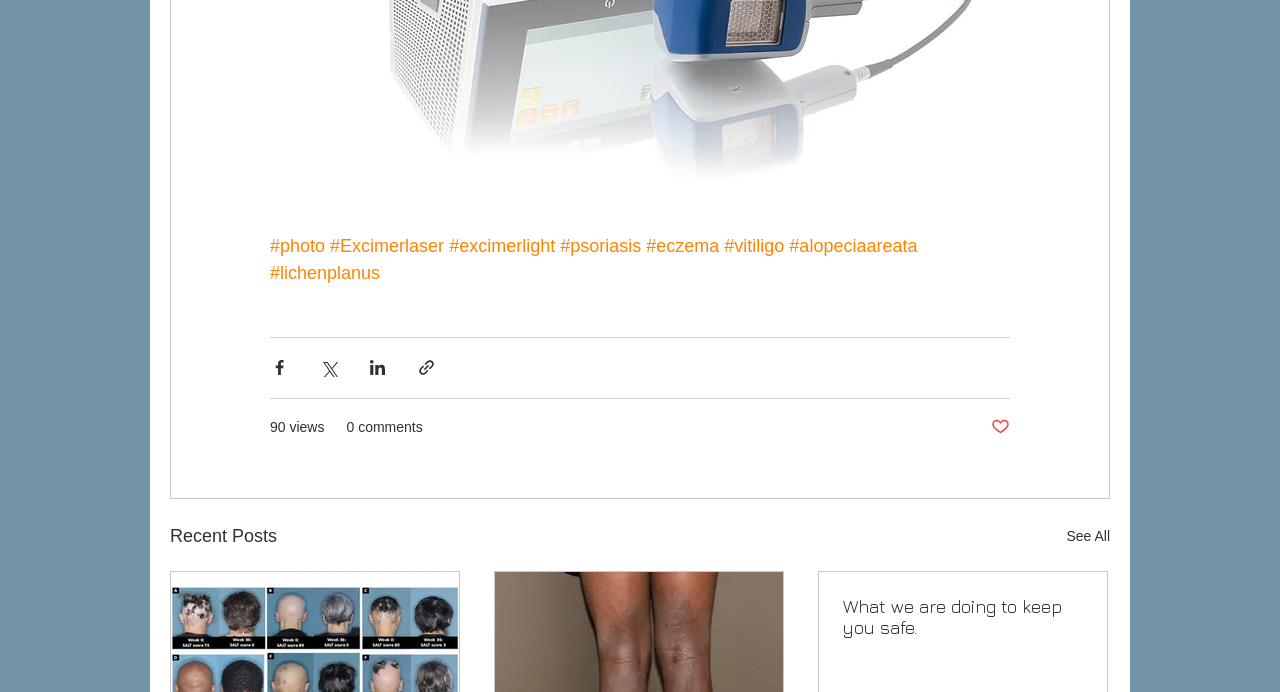What is the purpose of the buttons below the post?
Can you give a detailed and elaborate answer to the question?

The buttons below the post have icons and text indicating that they are for sharing the post on various social media platforms such as Facebook, Twitter, and LinkedIn.